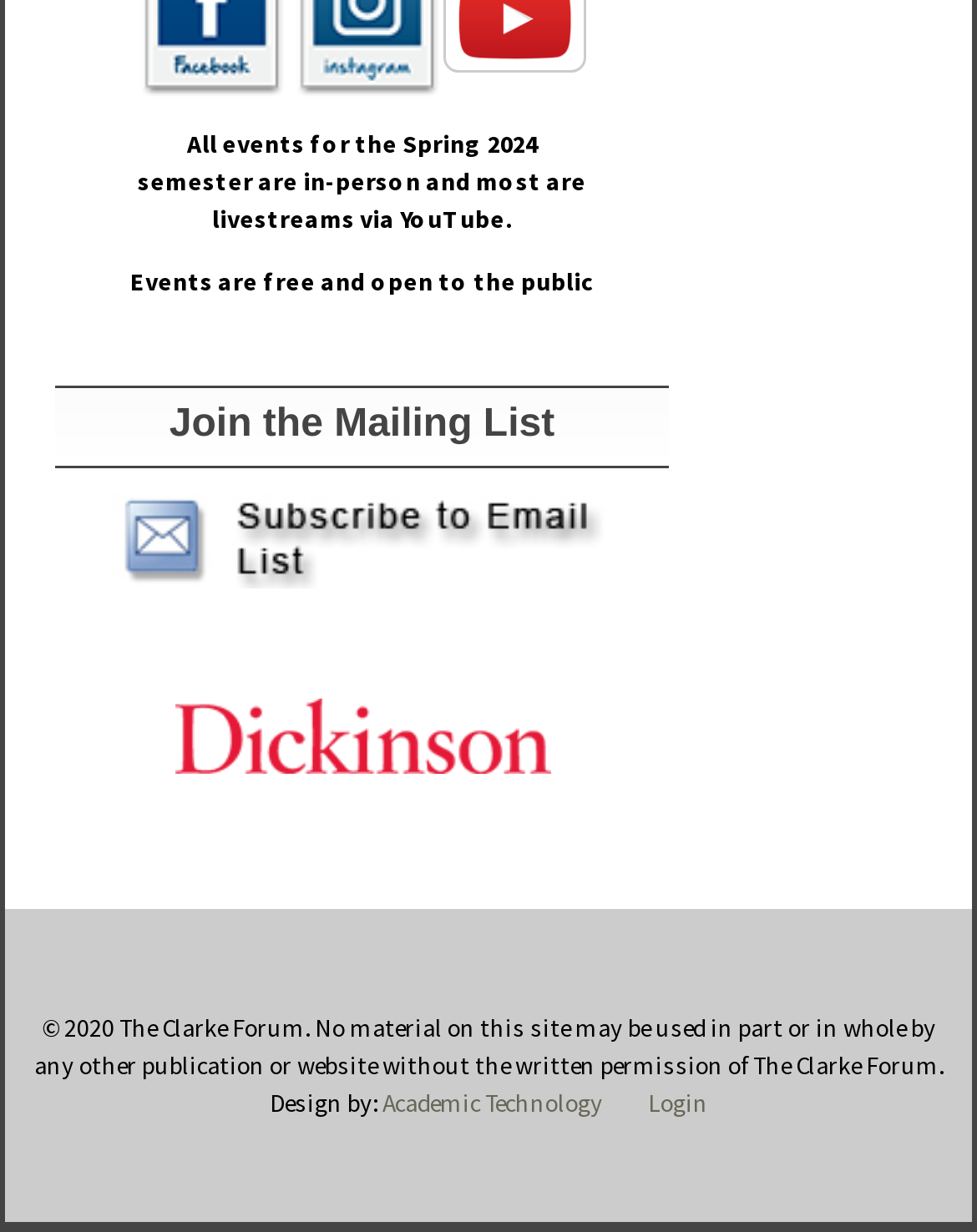What is the logo at the bottom?
Utilize the information in the image to give a detailed answer to the question.

The logo at the bottom is the Dickinson College Logo, which is obtained from the image element 'Dickinson College Logo' with bounding box coordinates [0.178, 0.567, 0.563, 0.628] inside the link element 'Dickinson College Logo'.